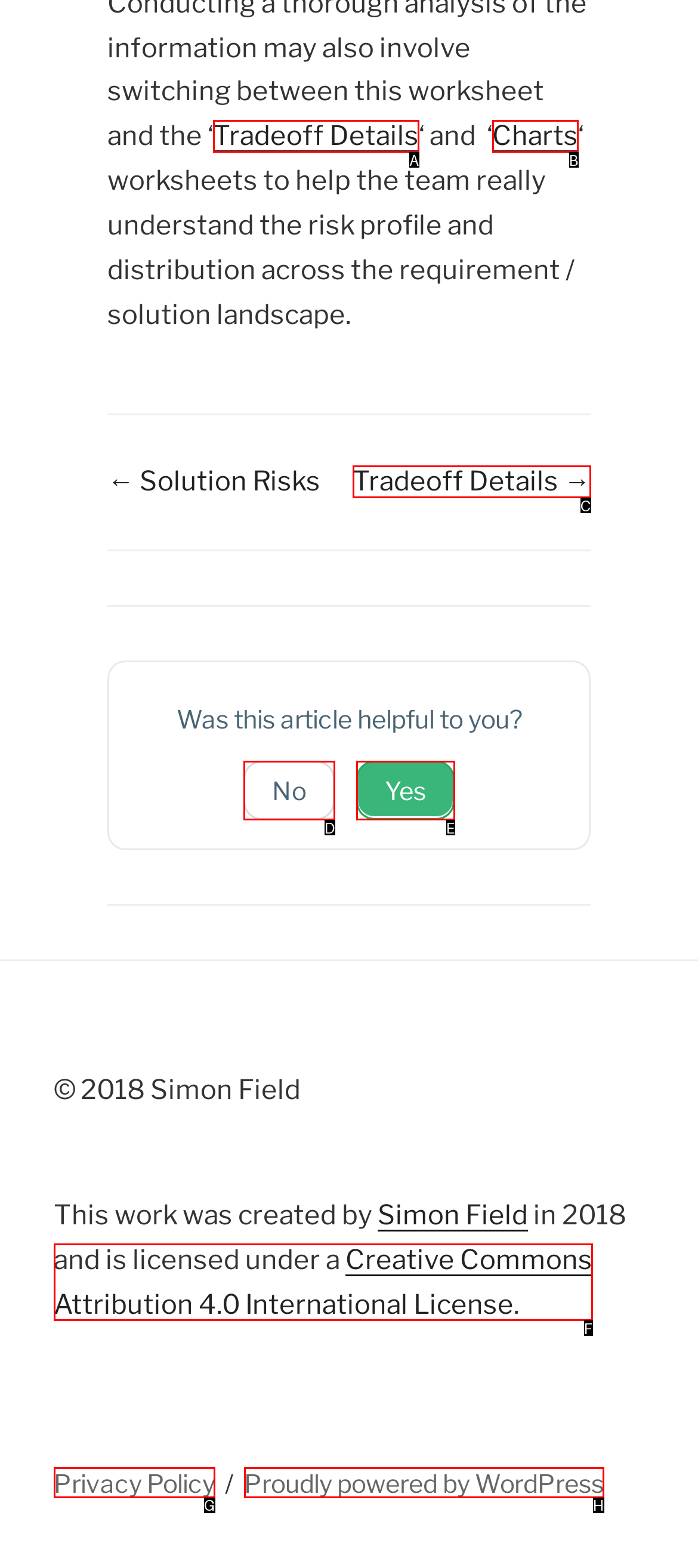Which lettered UI element aligns with this description: Proudly powered by WordPress
Provide your answer using the letter from the available choices.

H